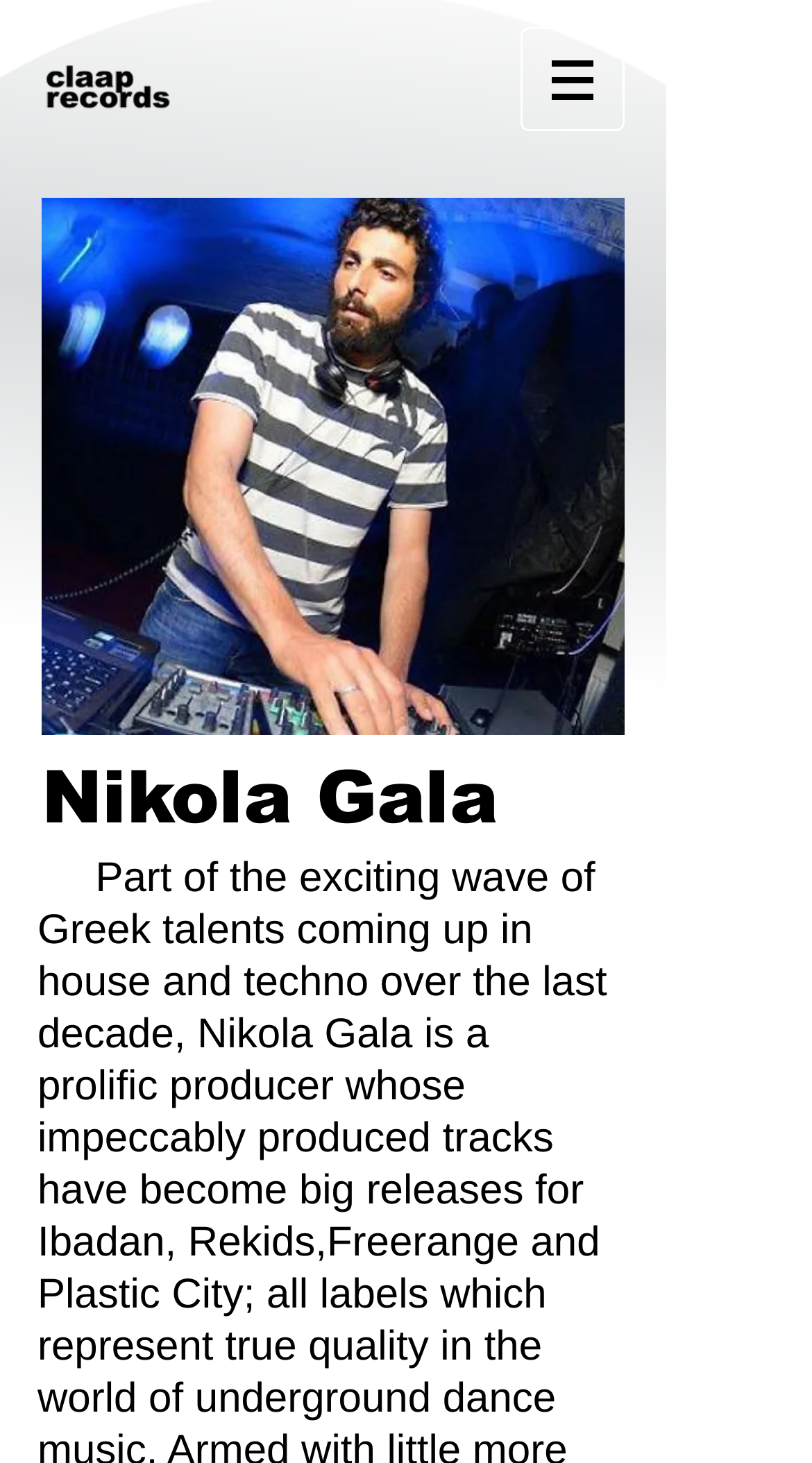What is the name of the person on this webpage?
Using the image as a reference, deliver a detailed and thorough answer to the question.

The answer can be found by looking at the heading element on the webpage, which contains the text 'Nikola Gala'.